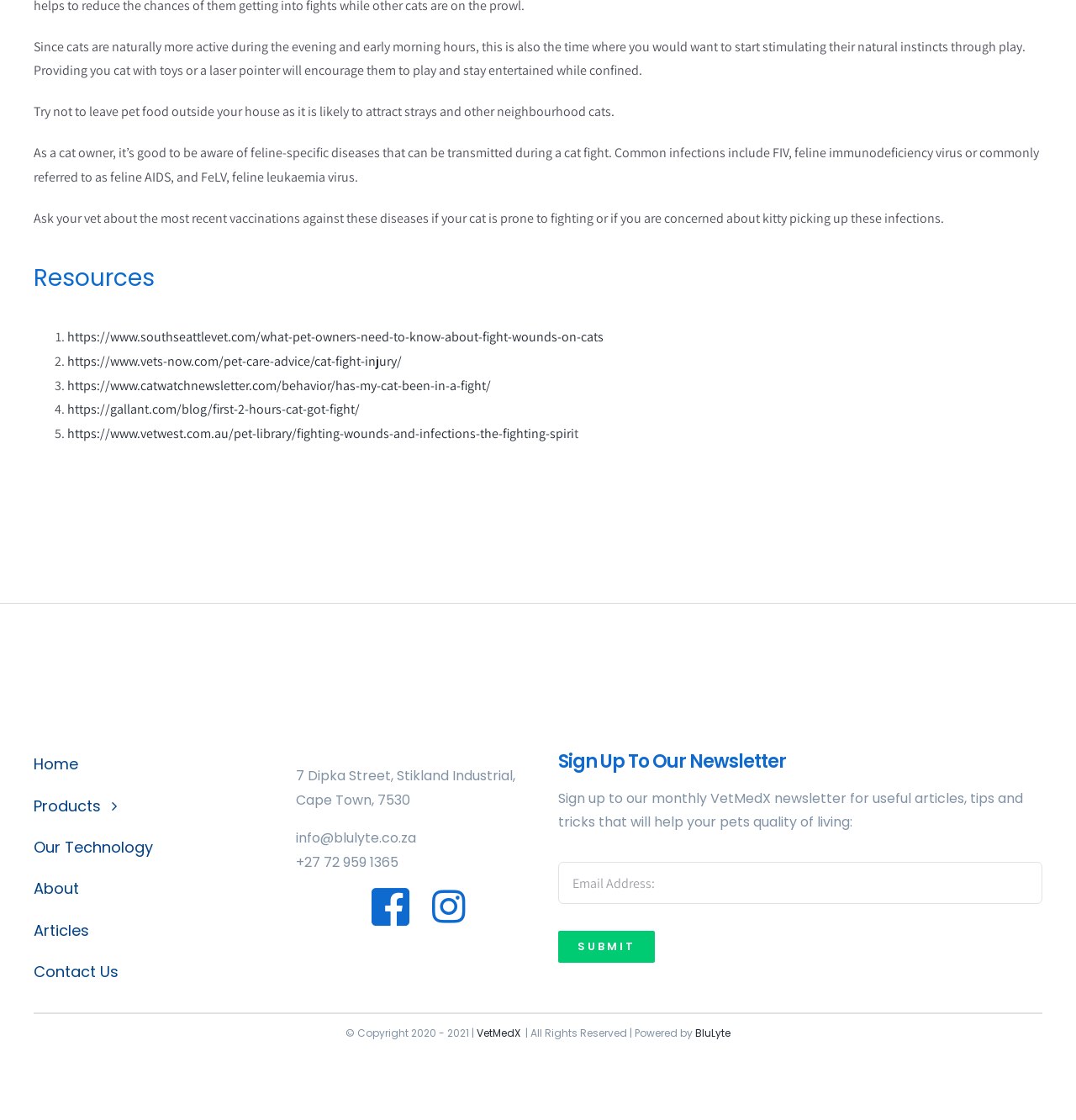Provide a single word or phrase answer to the question: 
How many links are provided under the 'Resources' heading?

5